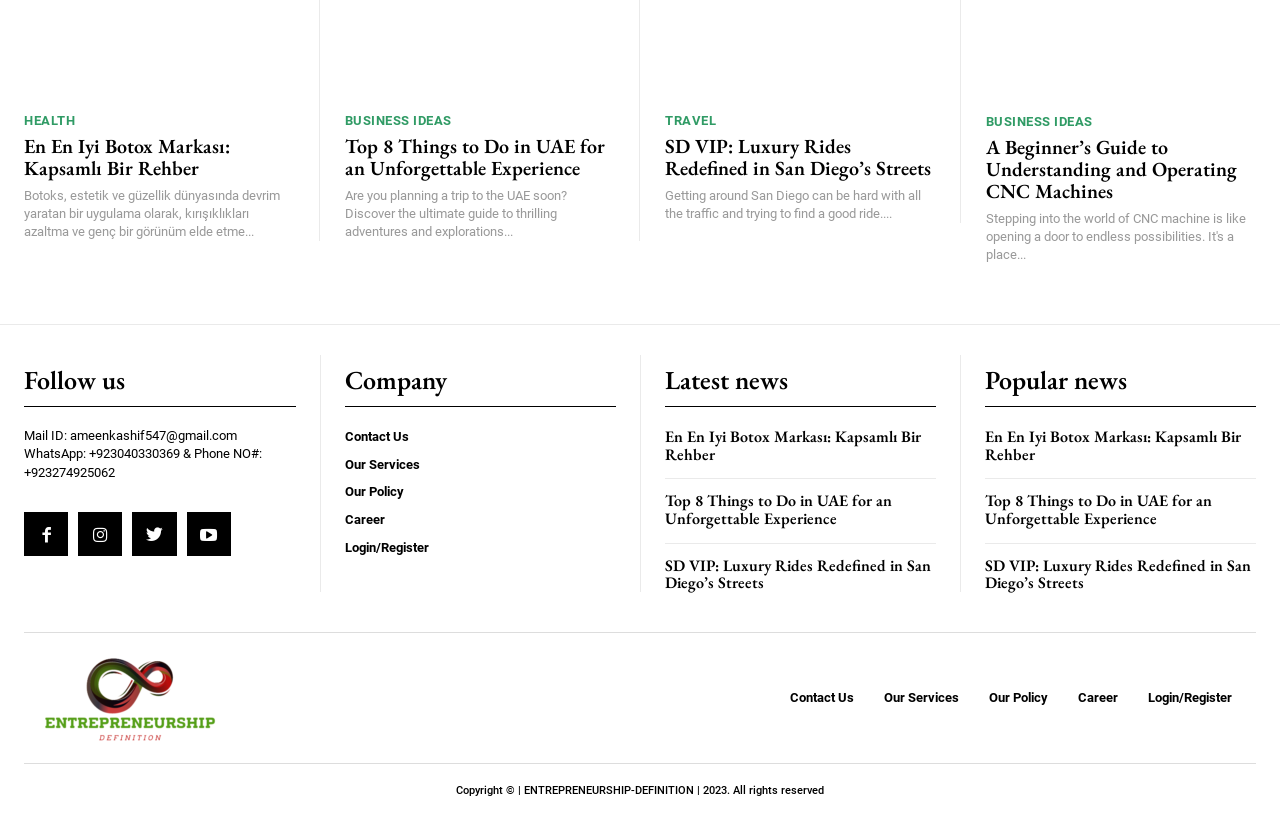Based on the description "Contact Us", find the bounding box of the specified UI element.

[0.27, 0.525, 0.481, 0.545]